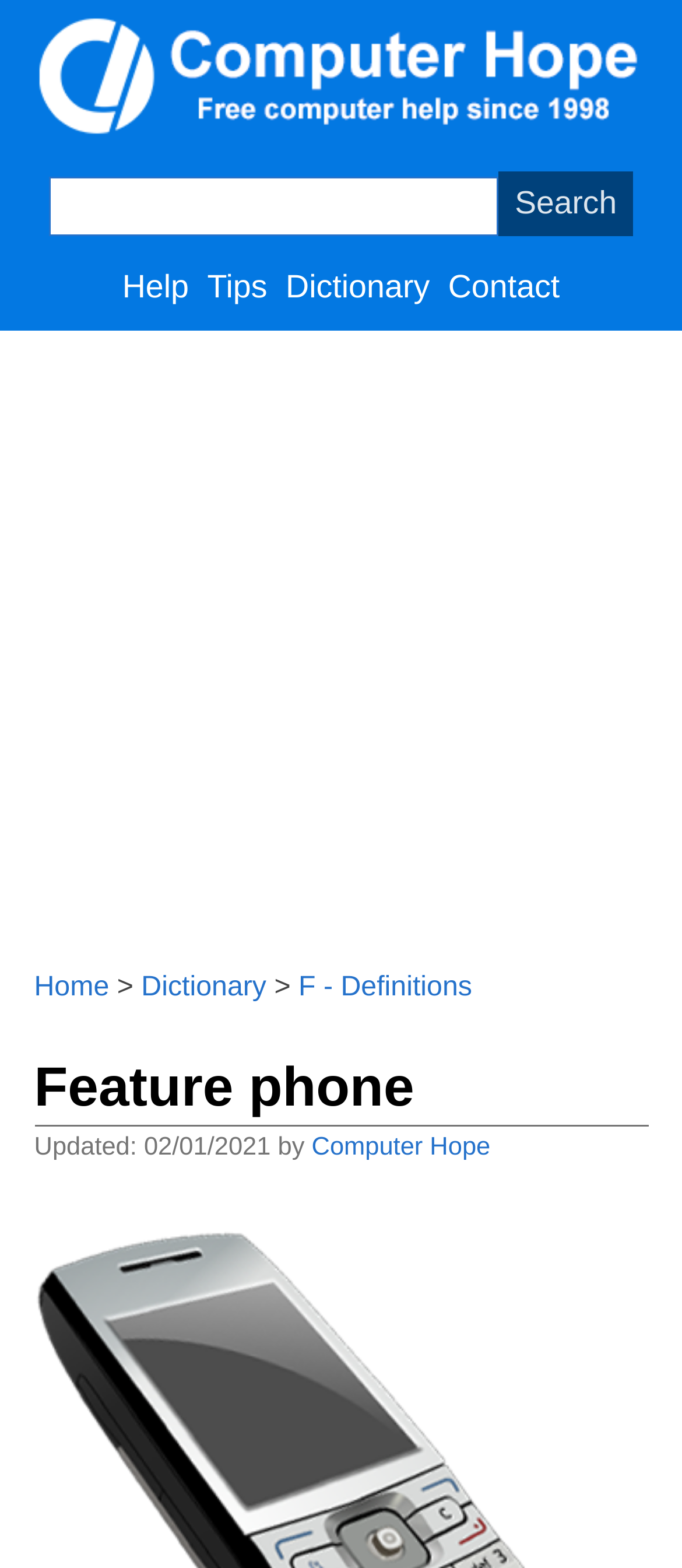Use a single word or phrase to answer this question: 
What is the date of the last update?

02/01/2021